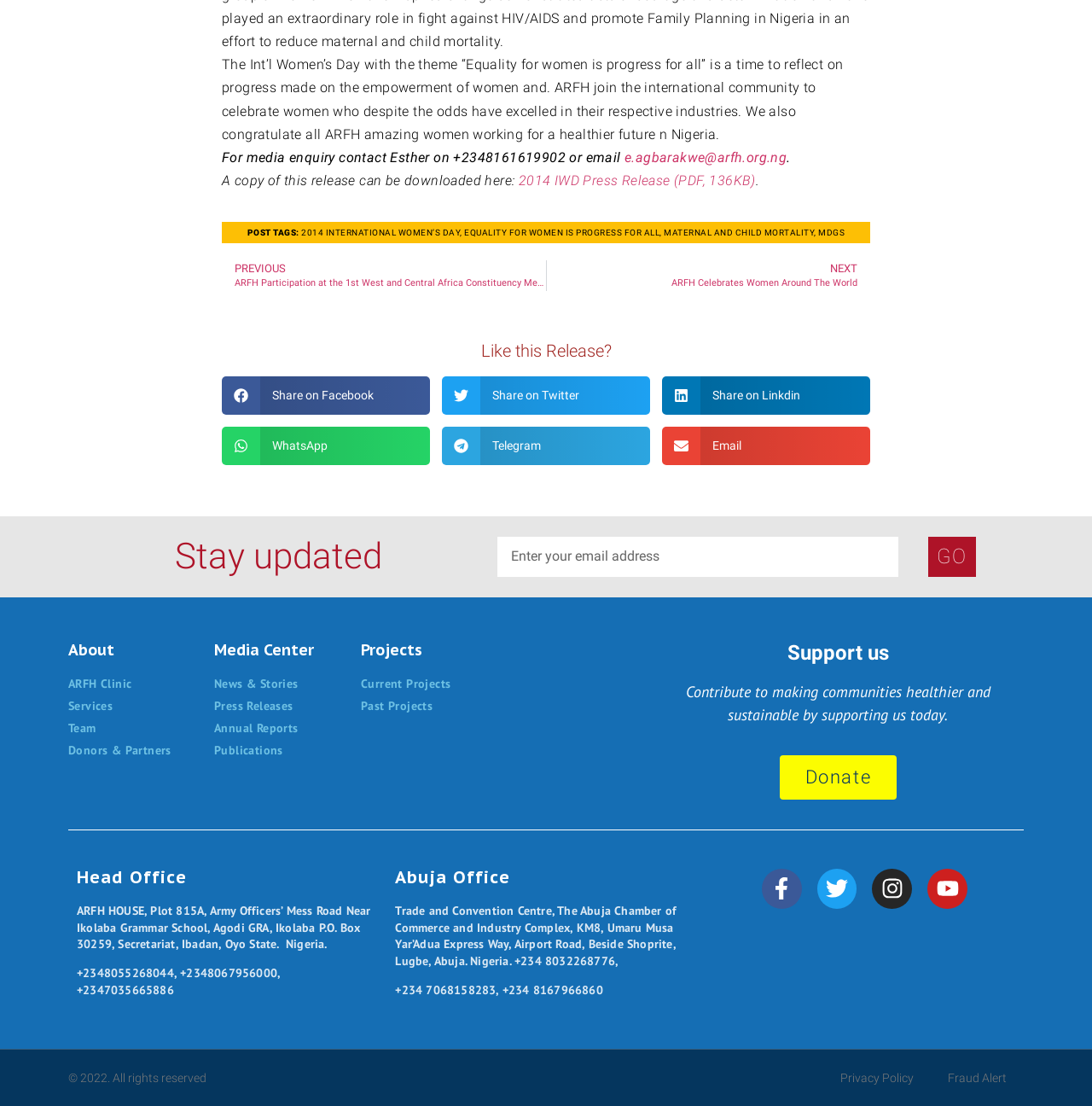Locate the UI element described as follows: "Privacy Policy". Return the bounding box coordinates as four float numbers between 0 and 1 in the order [left, top, right, bottom].

[0.754, 0.957, 0.852, 0.992]